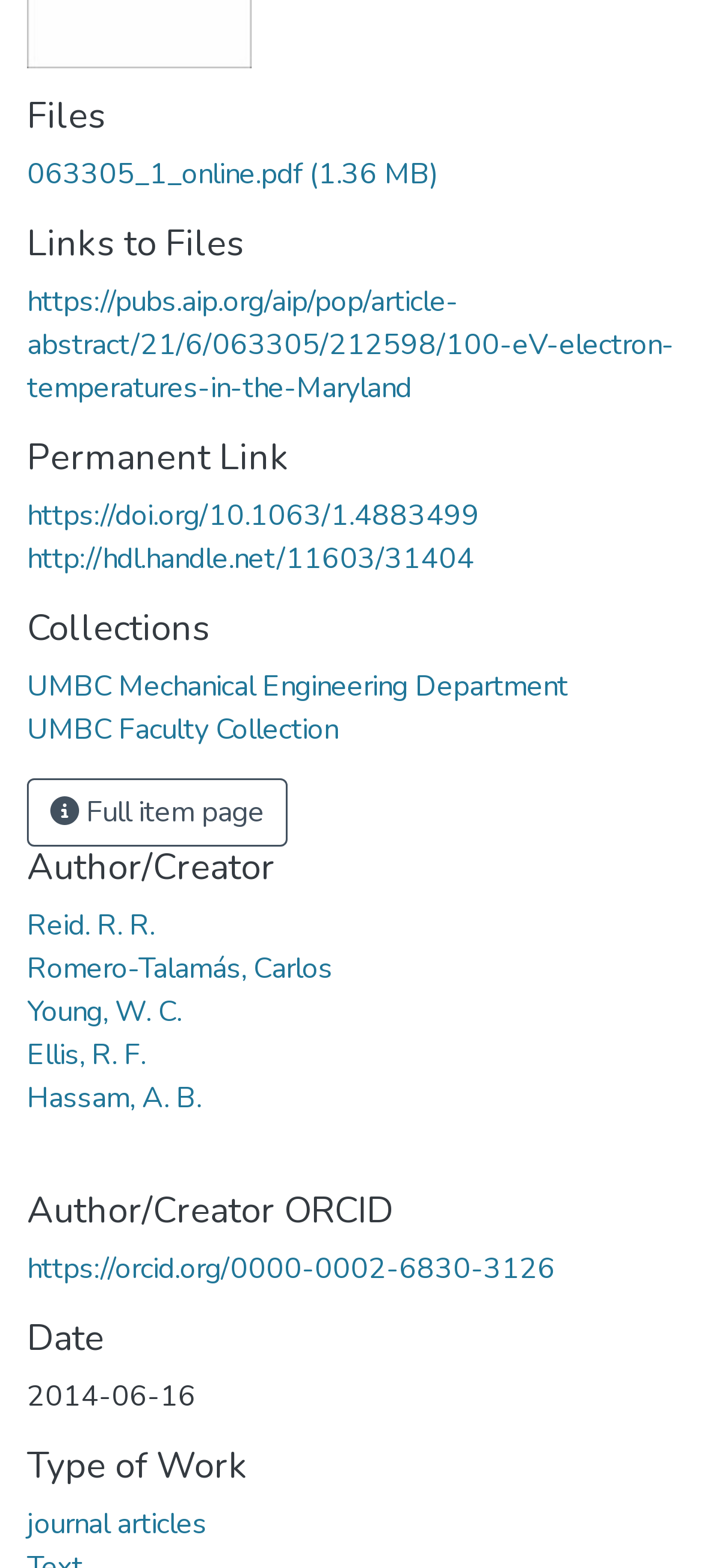Can you show the bounding box coordinates of the region to click on to complete the task described in the instruction: "visit the permanent link"?

[0.038, 0.316, 0.685, 0.342]